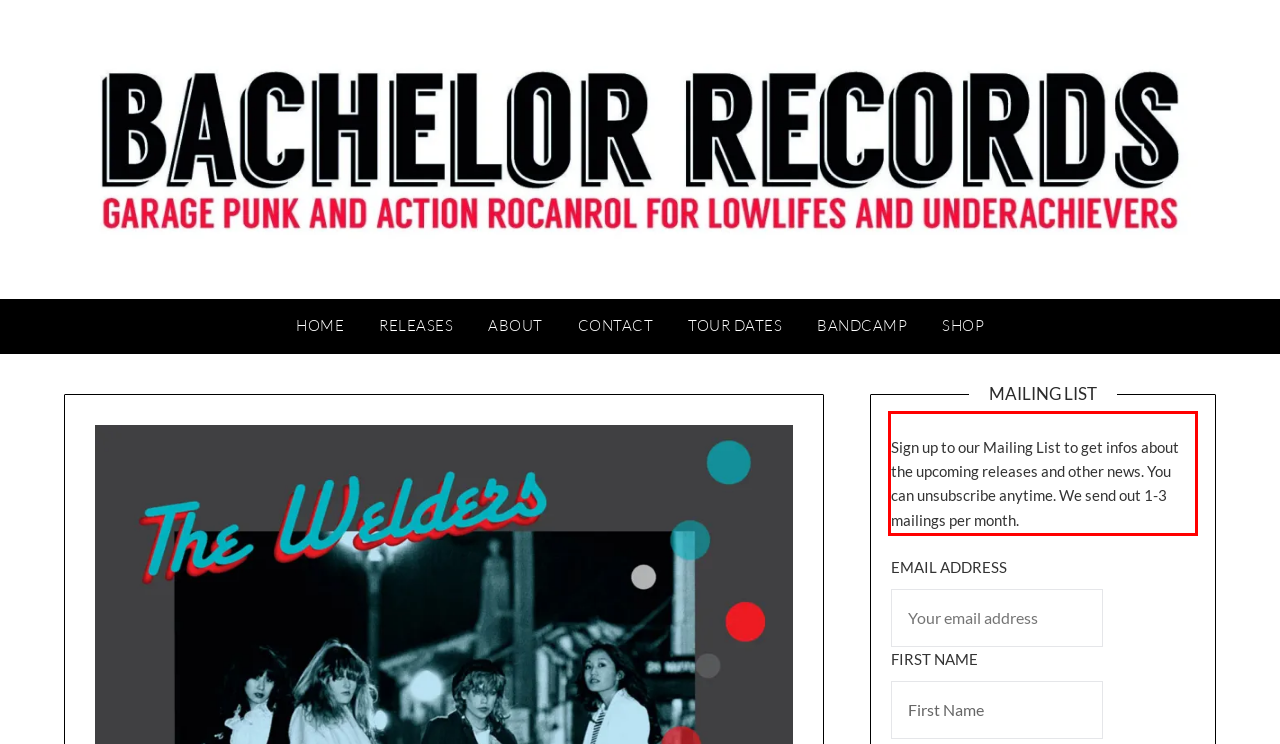You have a screenshot of a webpage with a UI element highlighted by a red bounding box. Use OCR to obtain the text within this highlighted area.

Sign up to our Mailing List to get infos about the upcoming releases and other news. You can unsubscribe anytime. We send out 1-3 mailings per month.